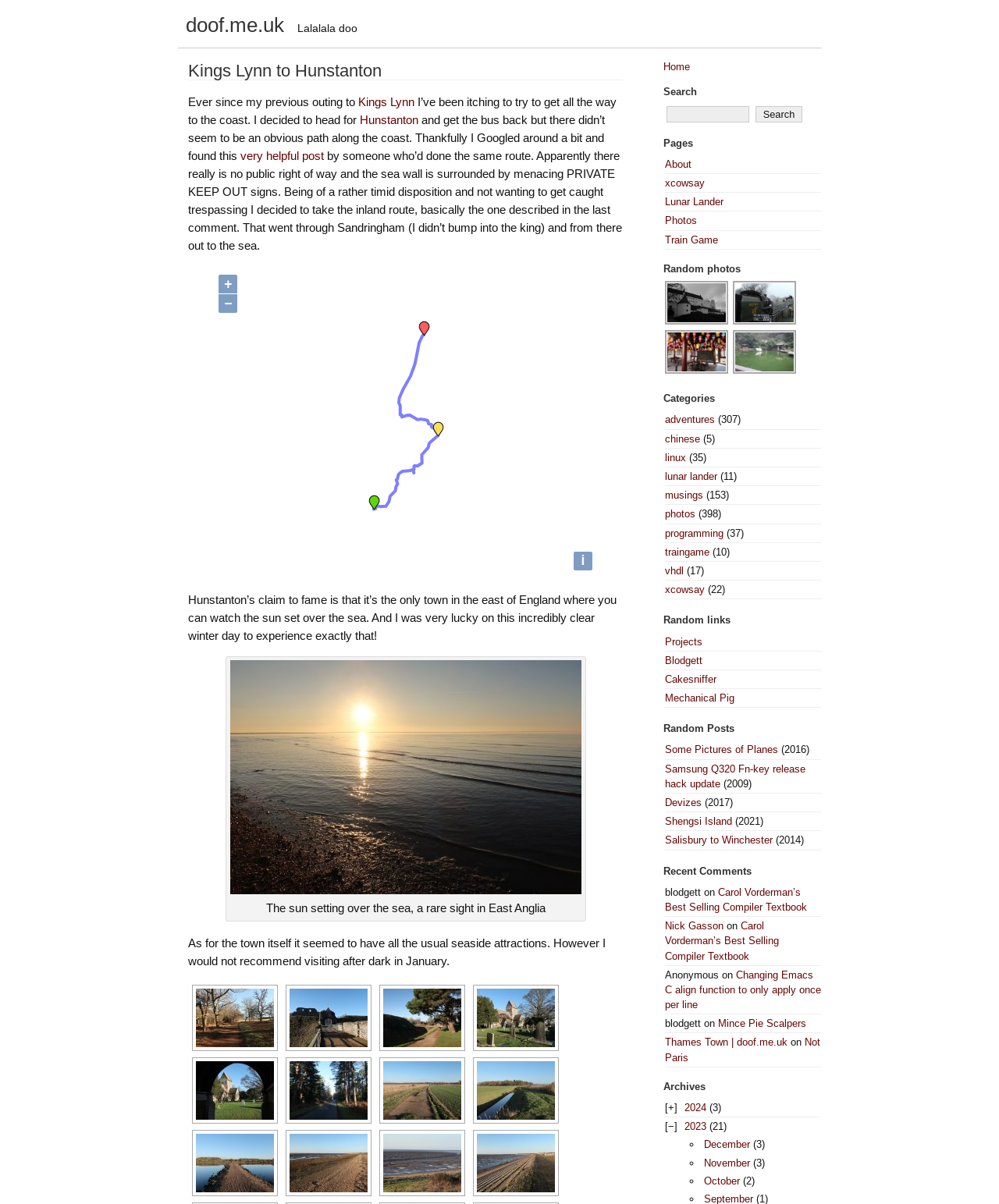Find the bounding box coordinates for the element described here: "Kings Lynn to Hunstanton".

[0.188, 0.051, 0.382, 0.067]